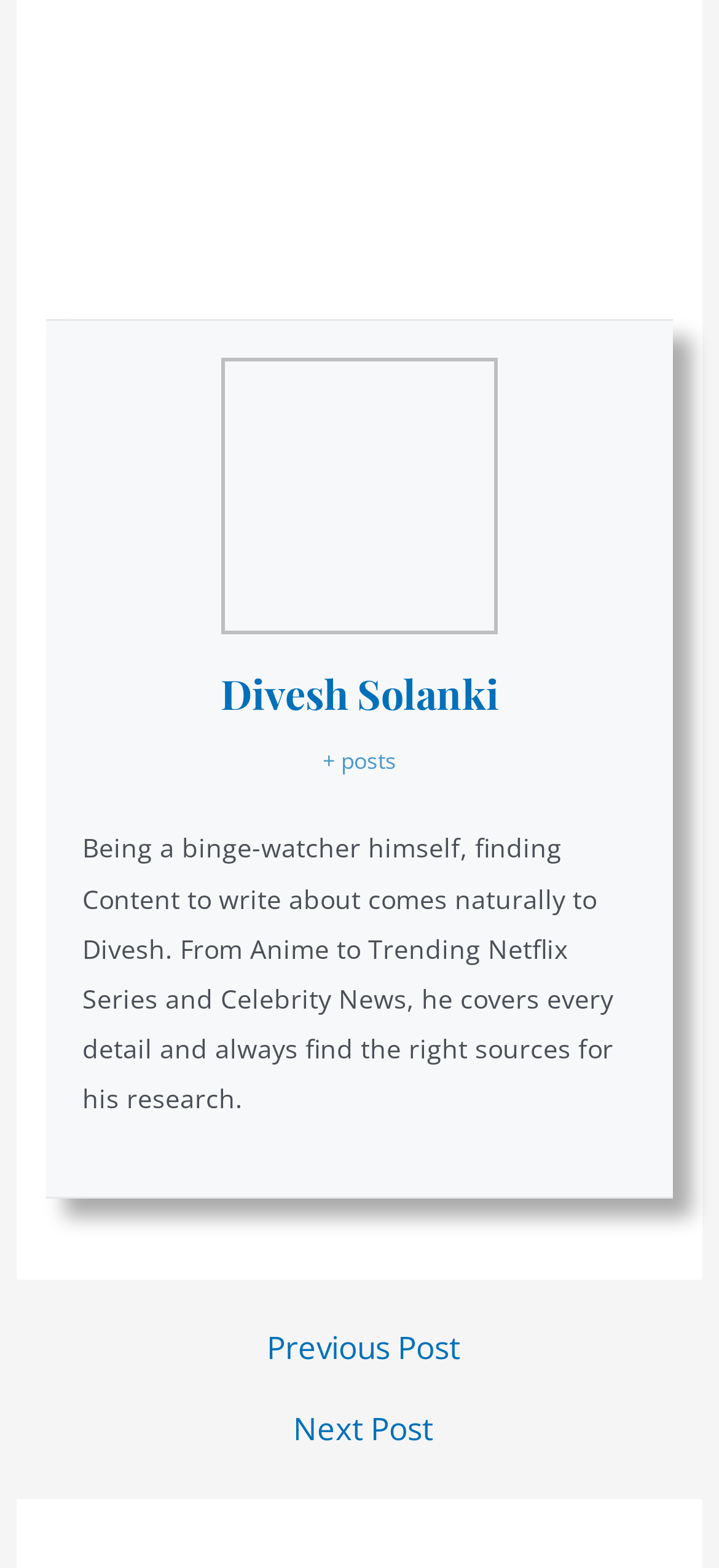Who is the author of the article?
Please provide an in-depth and detailed response to the question.

The author's name is mentioned in the heading element, which is 'Divesh Solanki'. This is also confirmed by the link element with the same text, which is likely a link to the author's profile or other articles written by them.